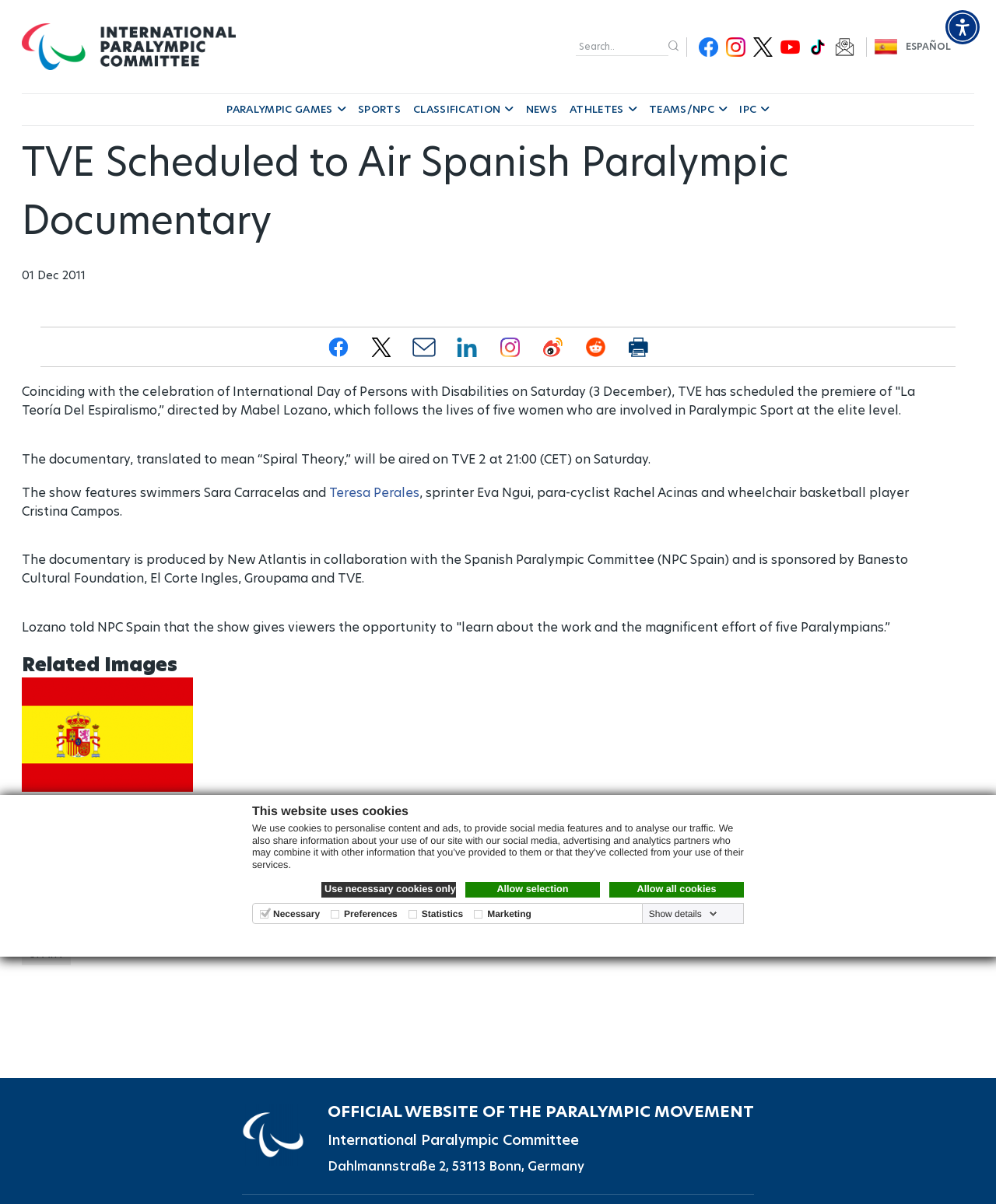What is the title of the article?
Based on the visual details in the image, please answer the question thoroughly.

The title of the article can be found in the main content section of the webpage, which is 'TVE Scheduled to Air Spanish Paralympic Documentary'.